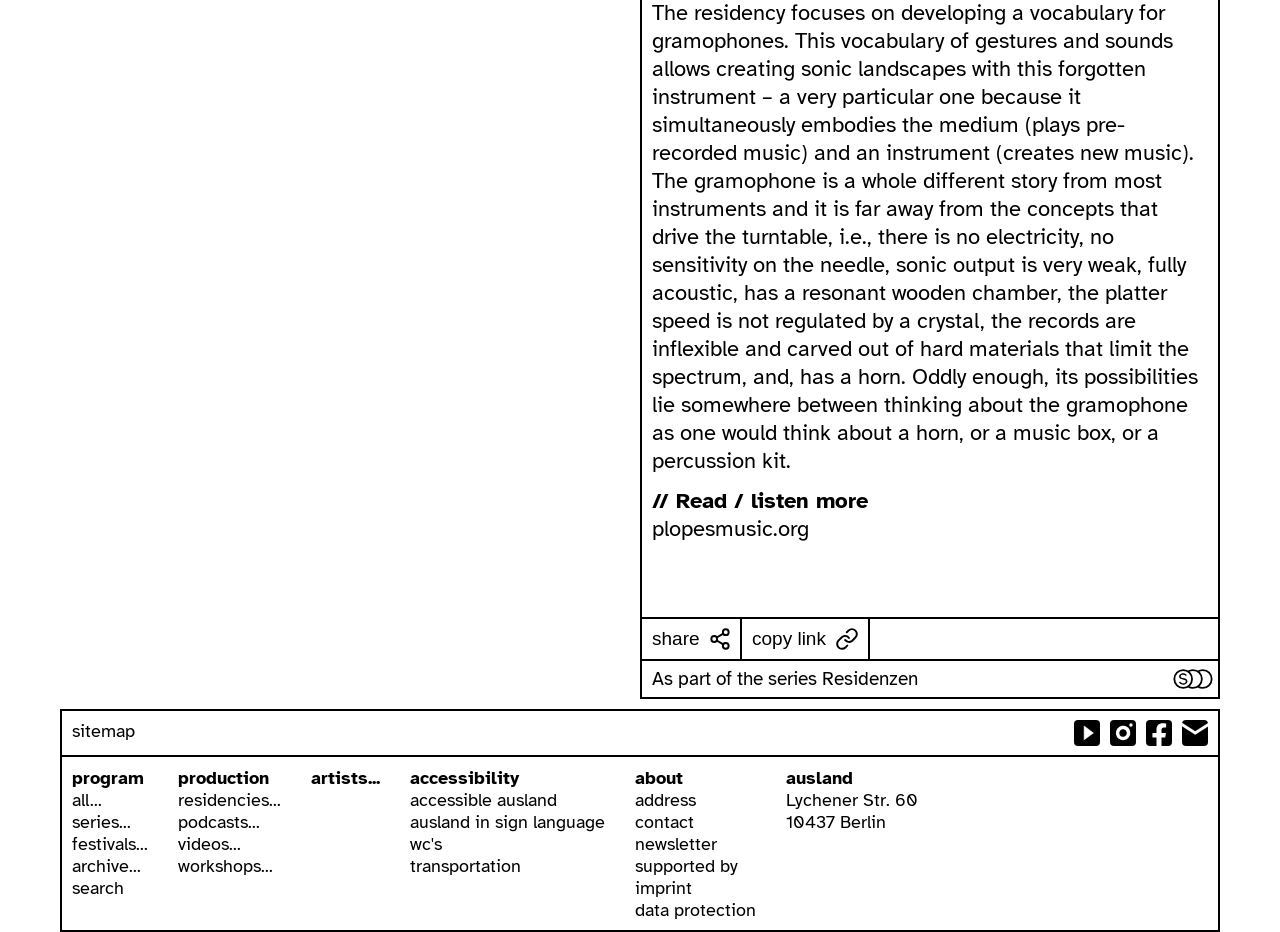How many social media links are available?
Carefully analyze the image and provide a thorough answer to the question.

I counted the number of social media links at the bottom of the webpage, which are 'ausland at youtube', 'ausland at instagram', and 'ausland at facebook', totaling 3 links.